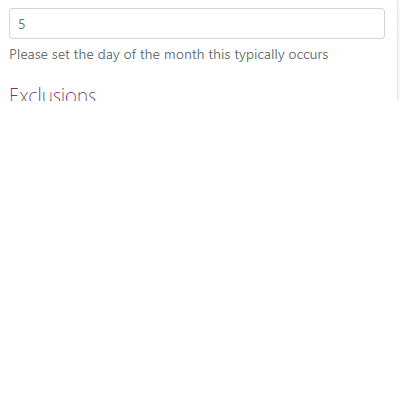Give a one-word or short phrase answer to the question: 
Is the budgeting tool designed for general or tailored use?

Tailored